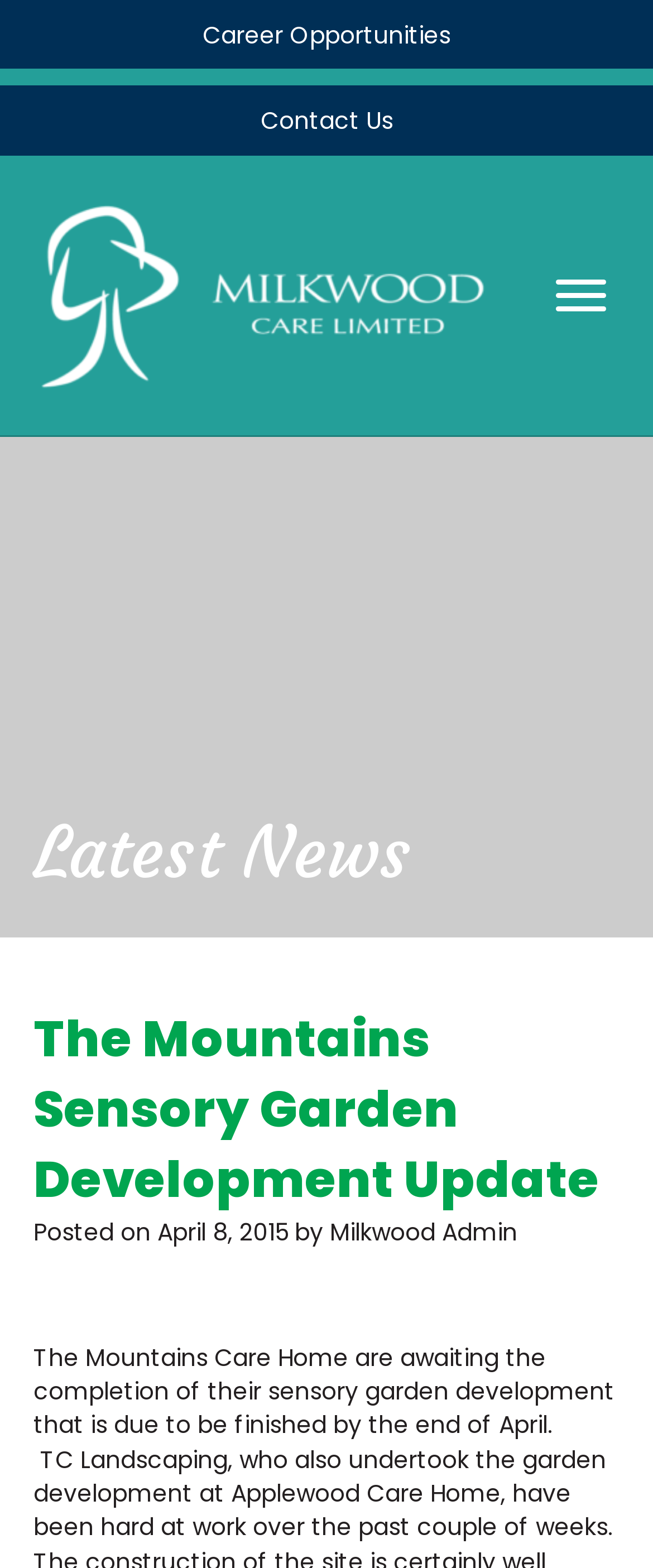What is the bounding box coordinate of the 'Latest News' heading?
Provide a one-word or short-phrase answer based on the image.

[0.051, 0.515, 0.631, 0.571]